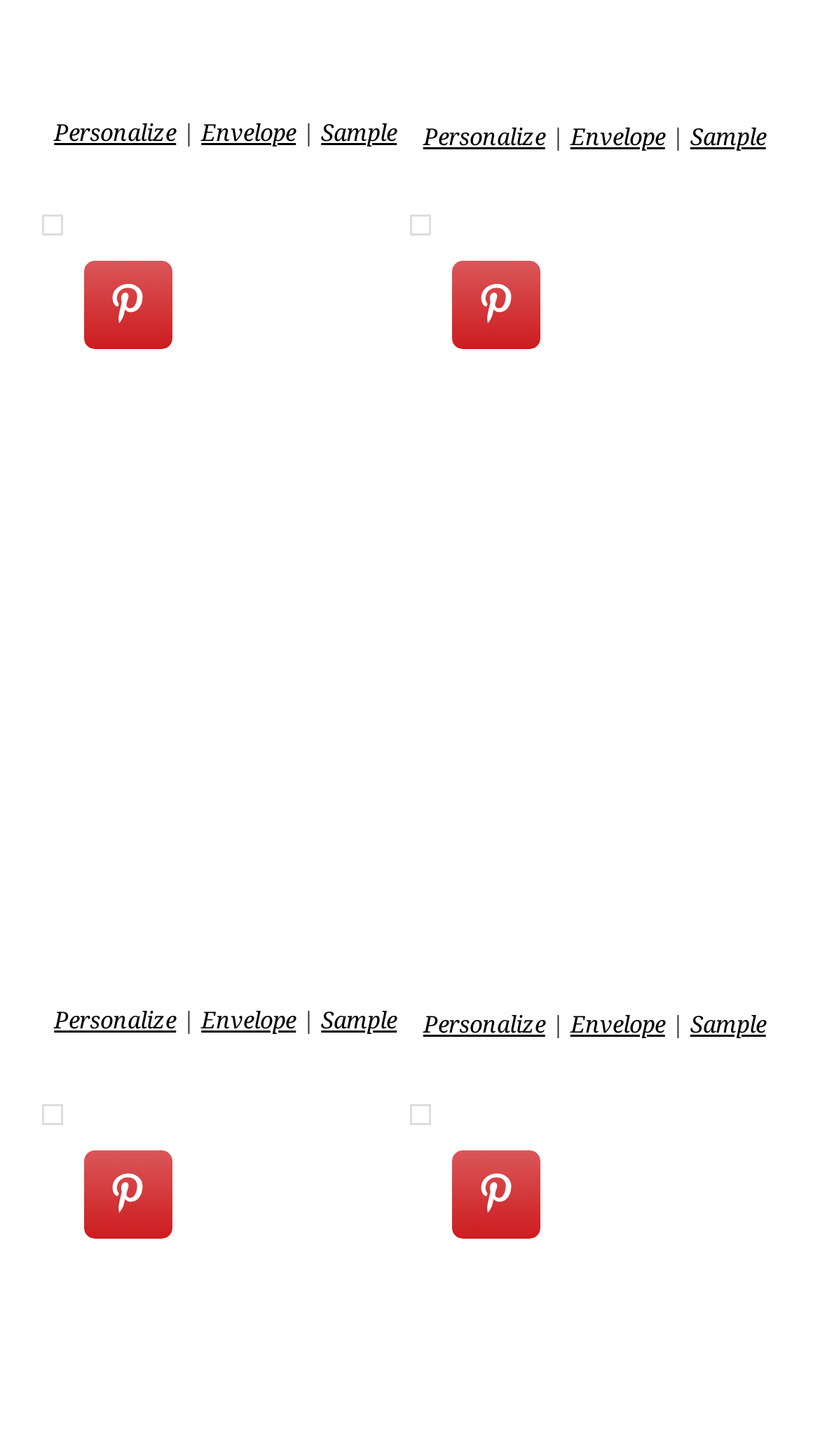Please identify the bounding box coordinates of the area that needs to be clicked to follow this instruction: "Check monogrammed stationery for men".

[0.5, 0.148, 0.526, 0.162]